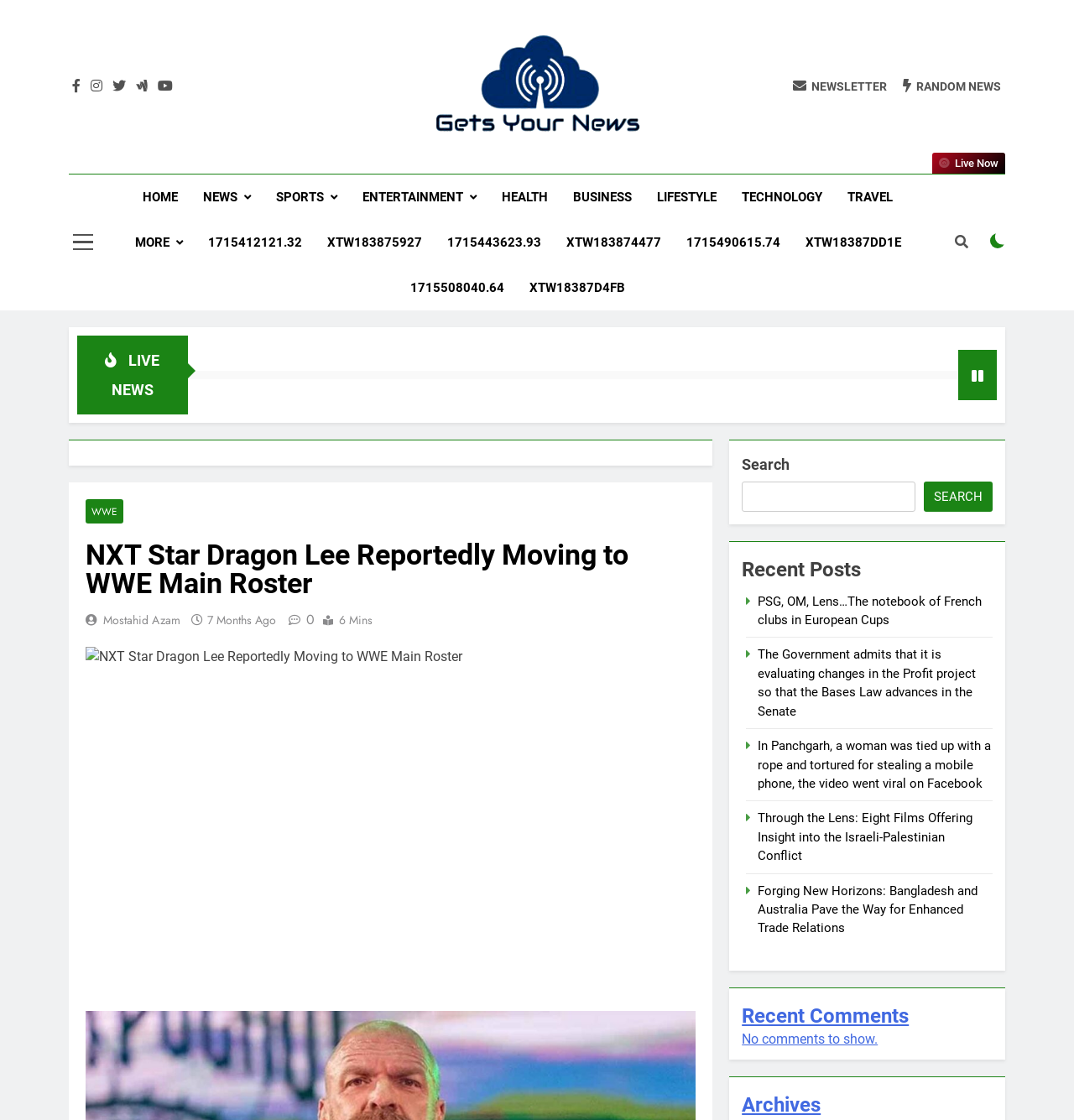Please locate the bounding box coordinates of the element that should be clicked to achieve the given instruction: "Click on the HOME link".

[0.121, 0.155, 0.178, 0.196]